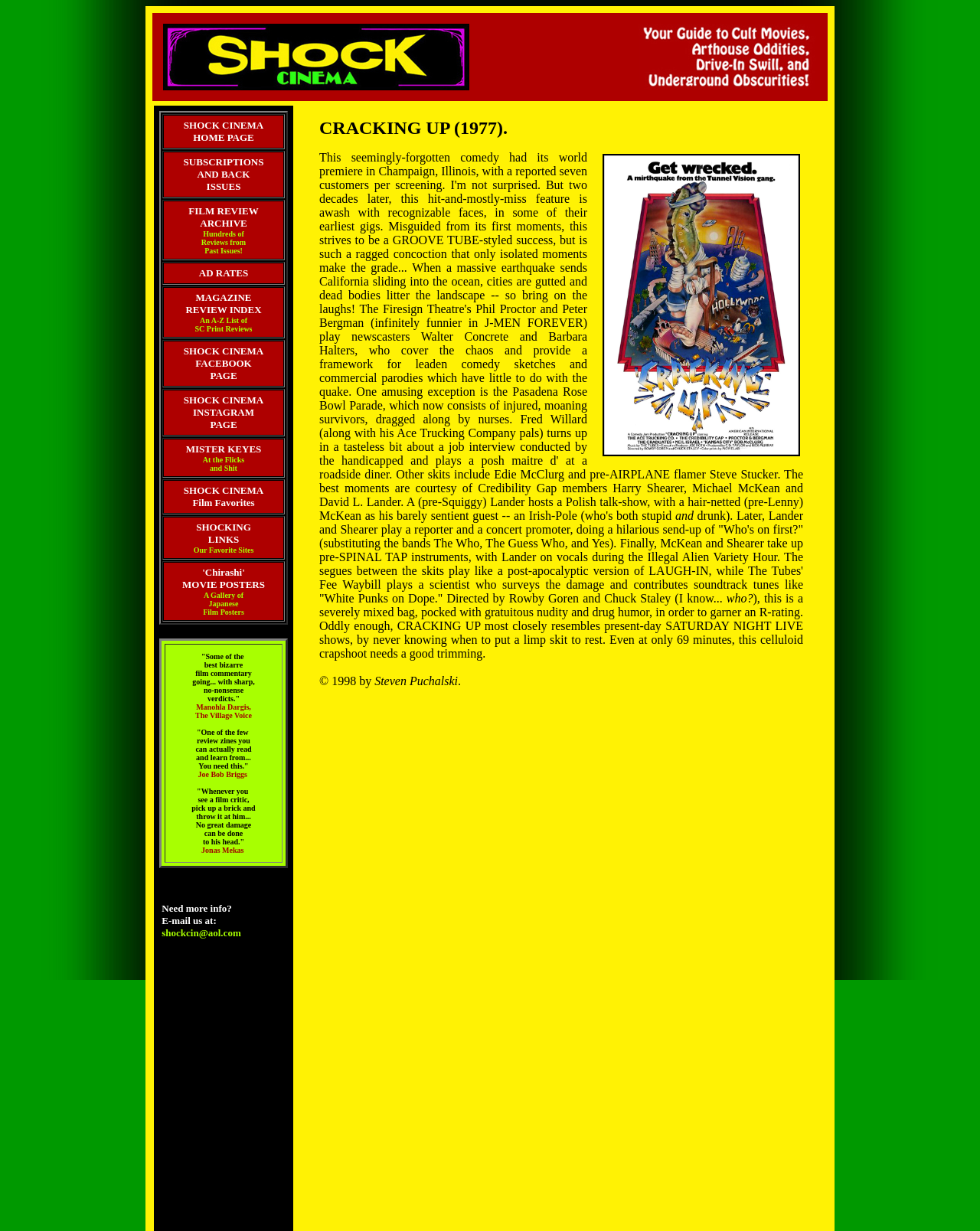Find the coordinates for the bounding box of the element with this description: "SHOCKINGLINKSOur Favorite Sites".

[0.167, 0.42, 0.289, 0.453]